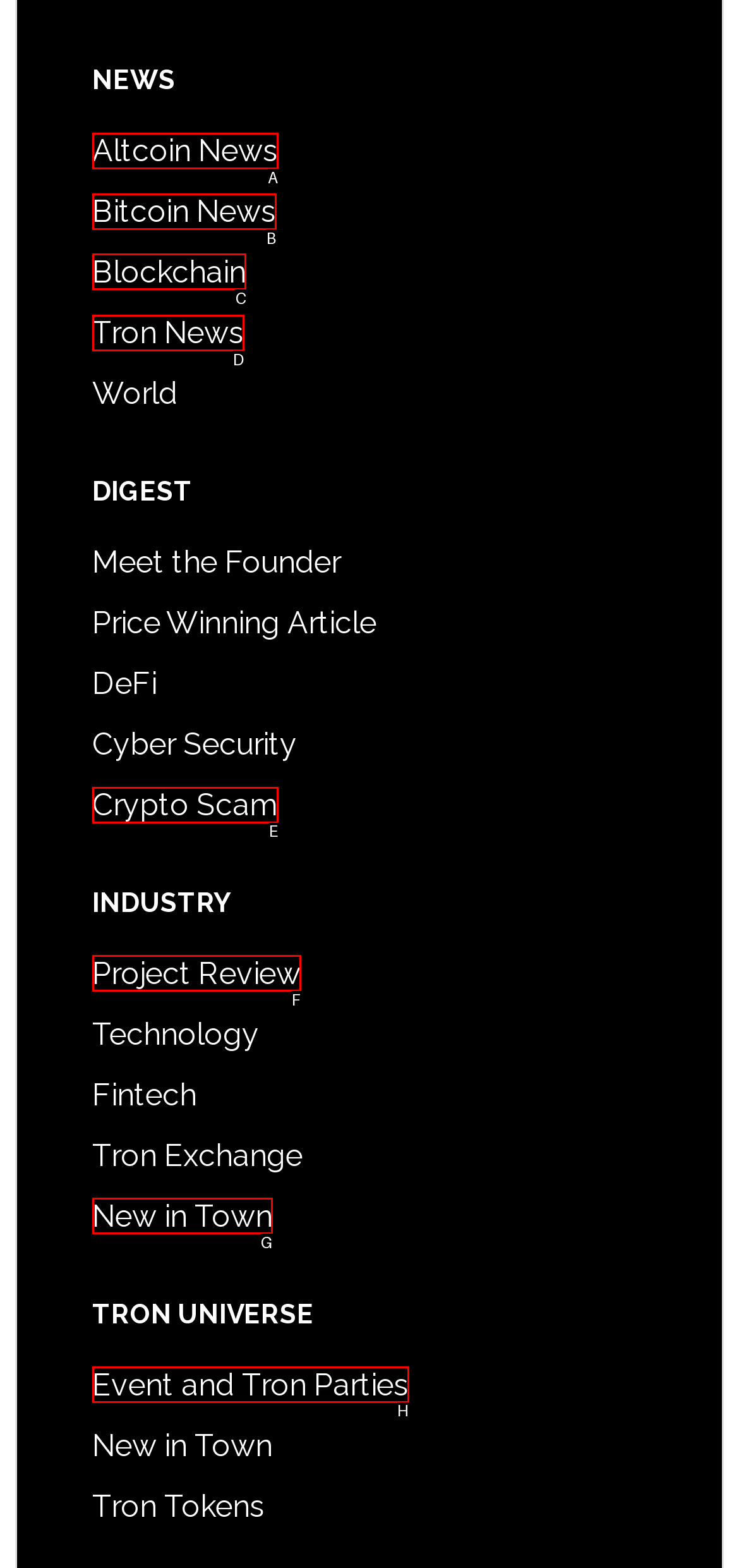Given the task: Explore Blockchain, tell me which HTML element to click on.
Answer with the letter of the correct option from the given choices.

C